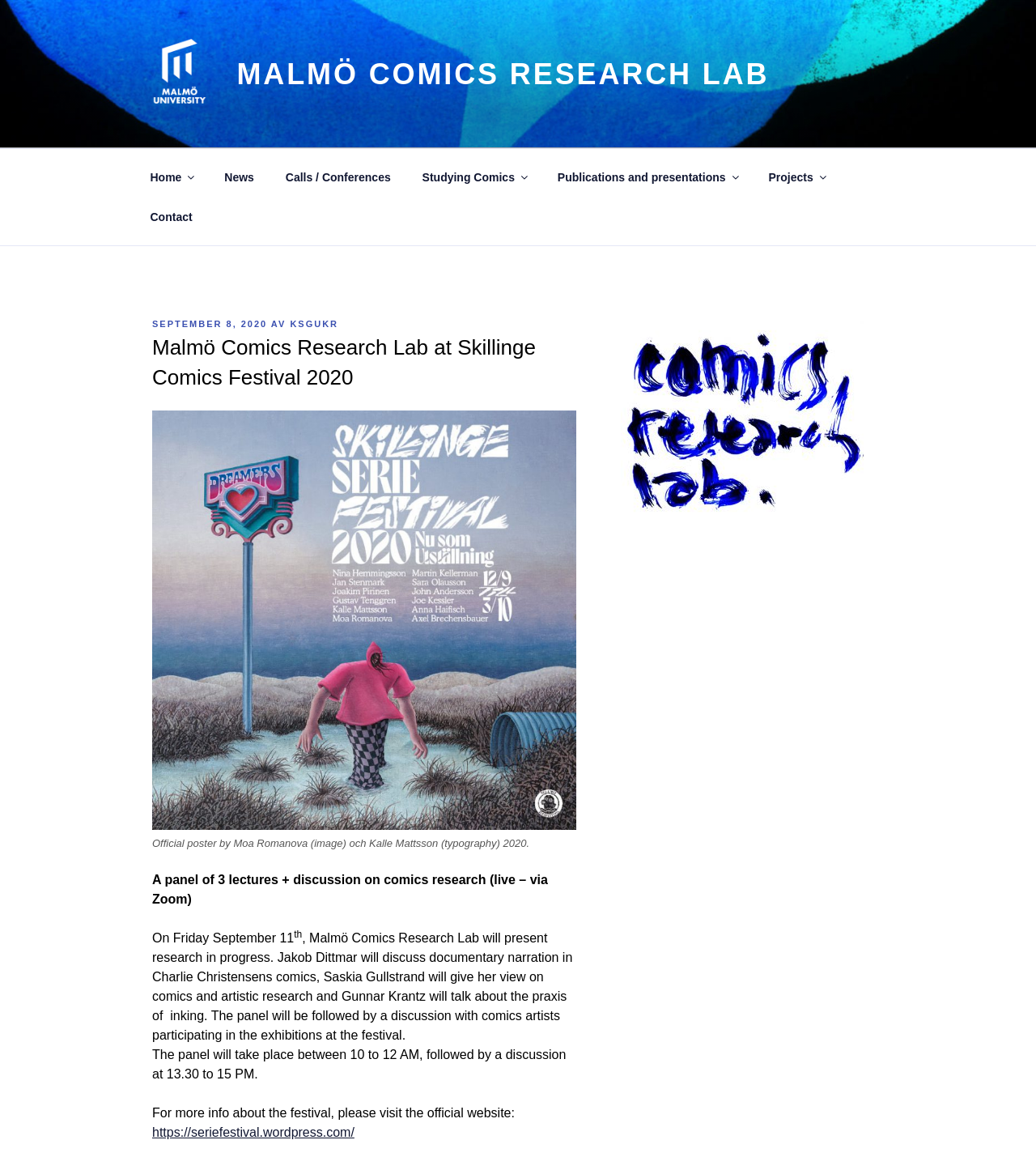Locate the bounding box coordinates of the area you need to click to fulfill this instruction: 'Check the news section'. The coordinates must be in the form of four float numbers ranging from 0 to 1: [left, top, right, bottom].

[0.203, 0.136, 0.259, 0.17]